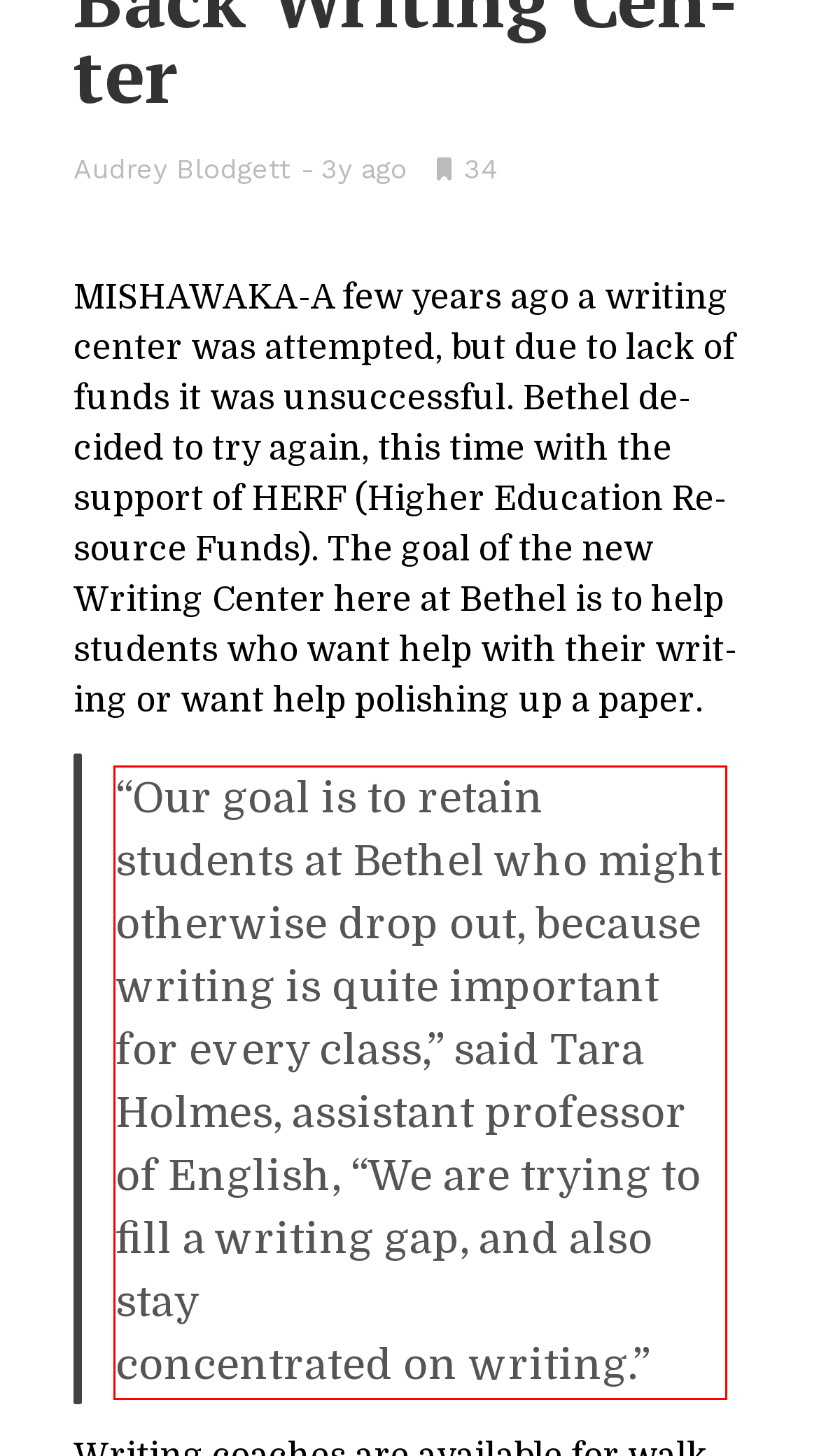In the screenshot of the webpage, find the red bounding box and perform OCR to obtain the text content restricted within this red bounding box.

“Our goal is to retain students at Bethel who might otherwise drop out, because writing is quite important for every class,” said Tara Holmes, assistant professor of English, “We are trying to fill a writing gap, and also stay concentrated on writing.”